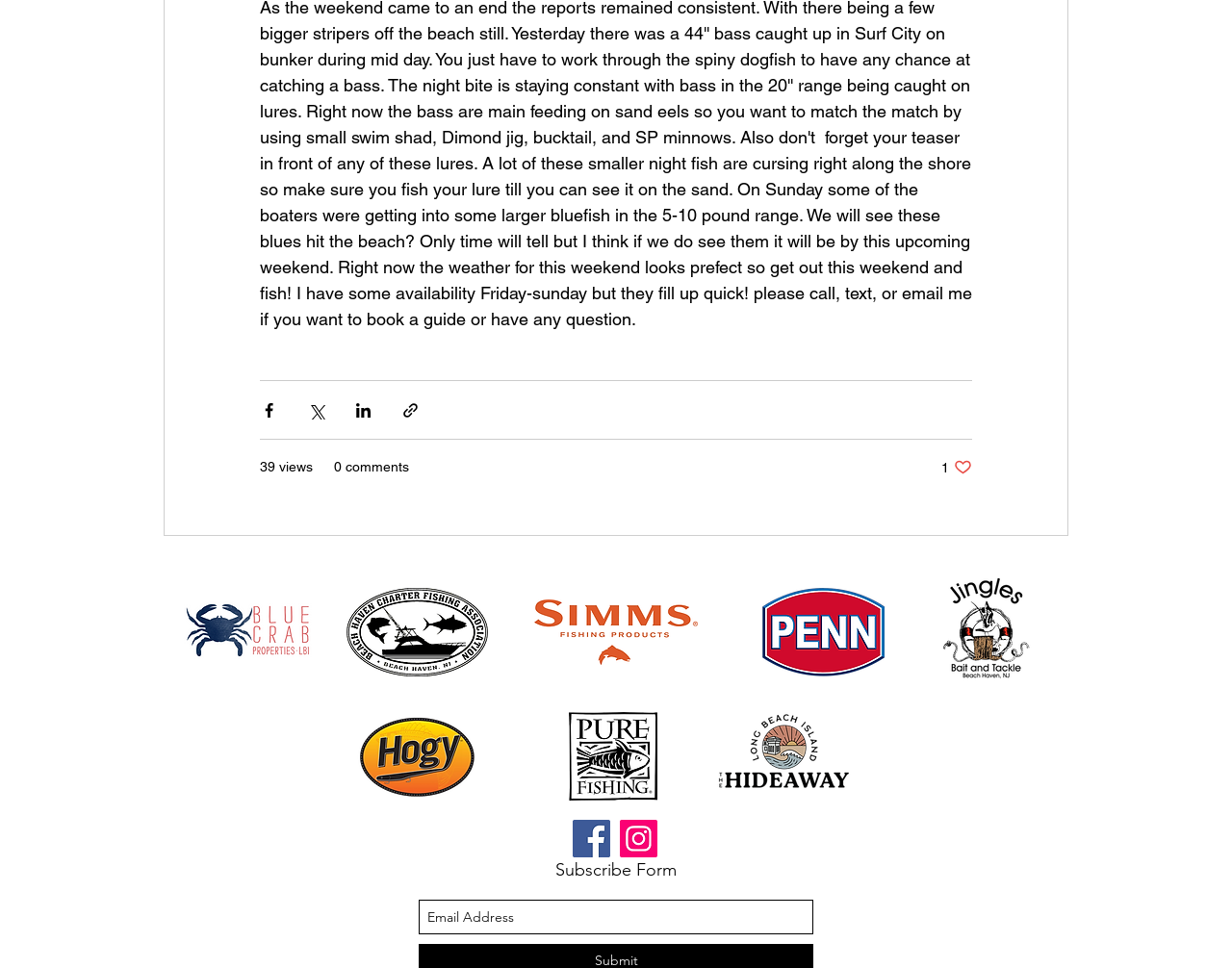From the element description aria-label="Facebook", predict the bounding box coordinates of the UI element. The coordinates must be specified in the format (top-left x, top-left y, bottom-right x, bottom-right y) and should be within the 0 to 1 range.

[0.465, 0.847, 0.495, 0.886]